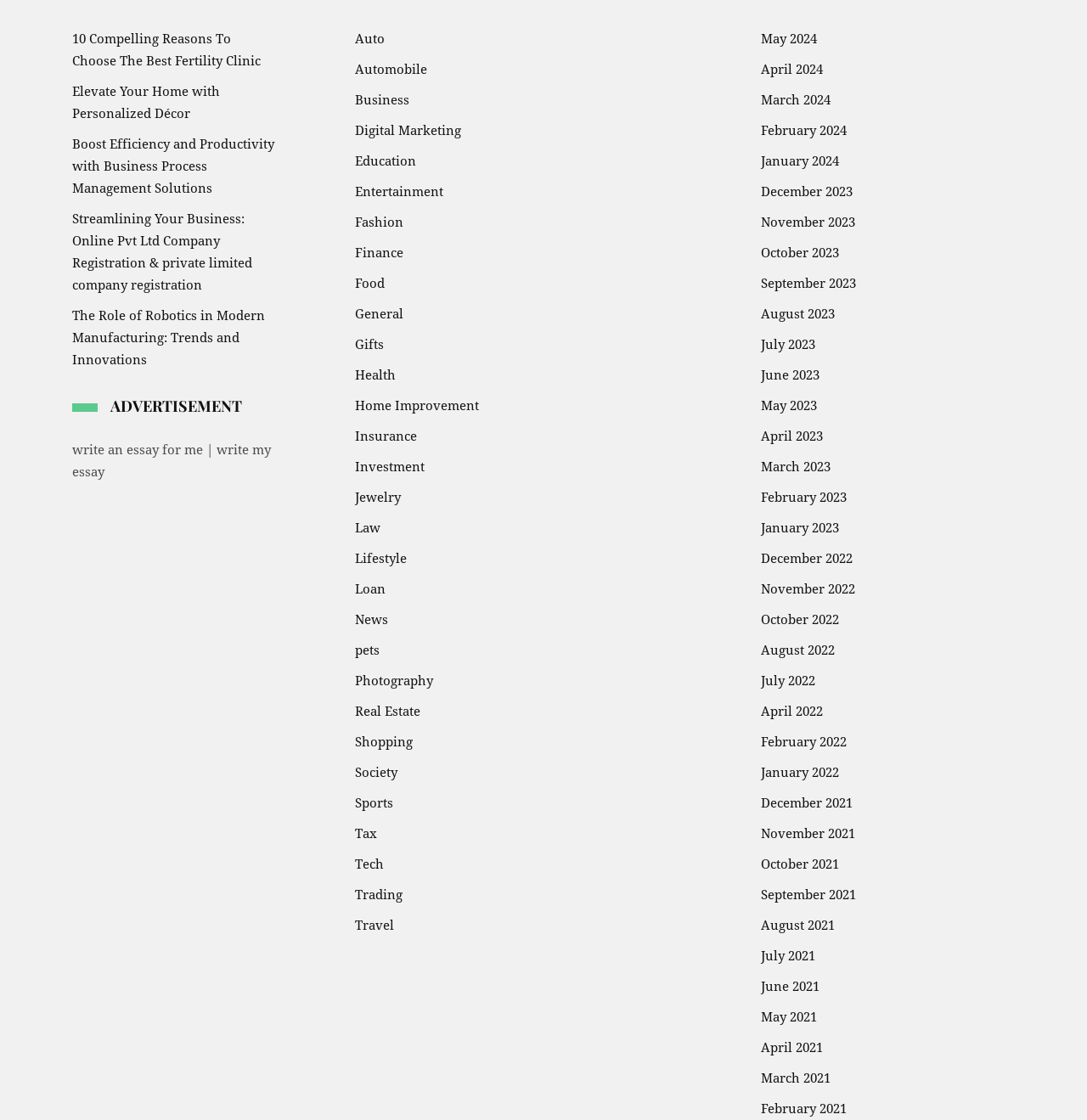Give the bounding box coordinates for the element described by: "Insurance".

[0.326, 0.376, 0.383, 0.404]